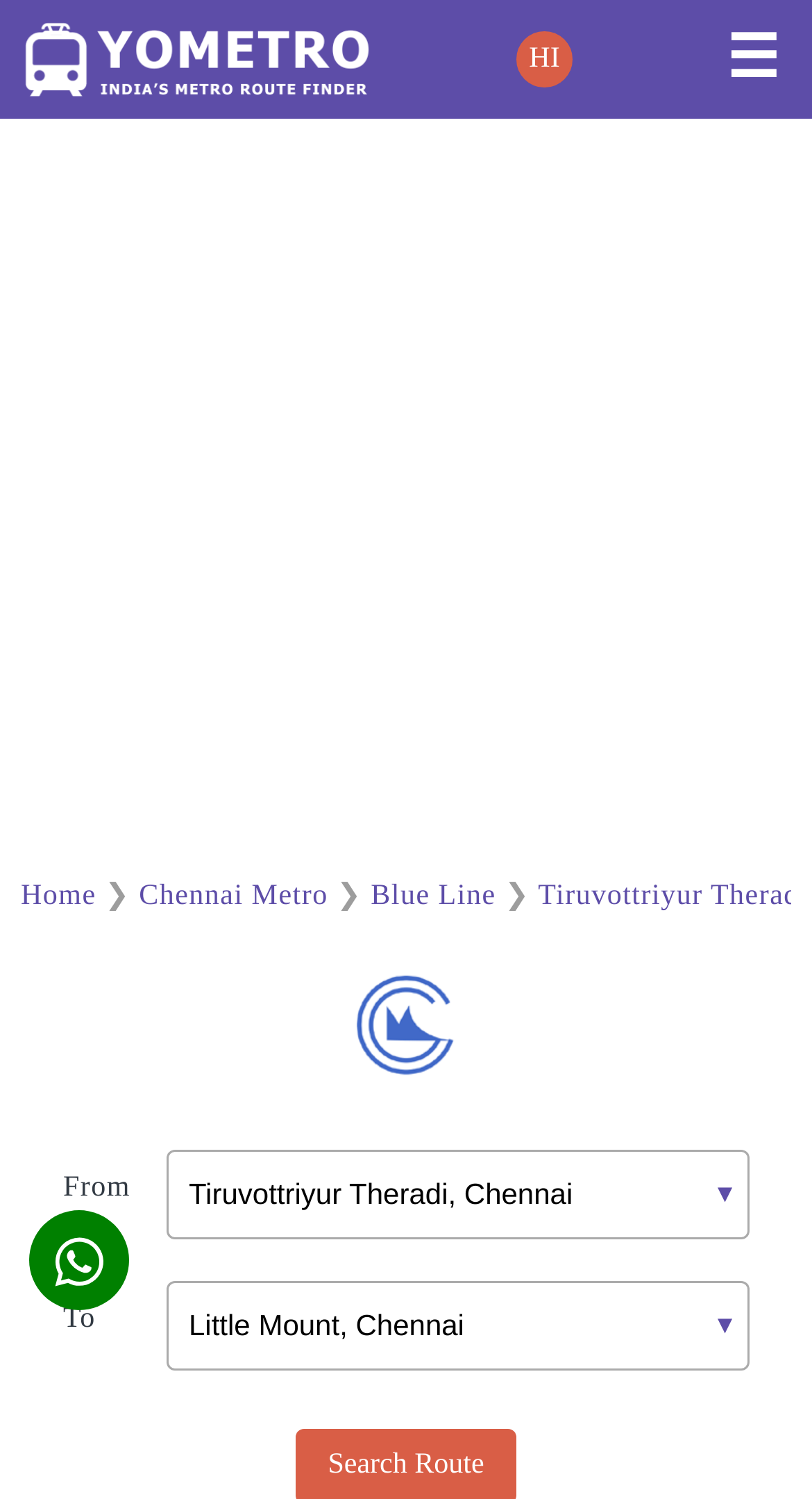What is the starting metro station?
Answer briefly with a single word or phrase based on the image.

Tiruvottriyur Theradi